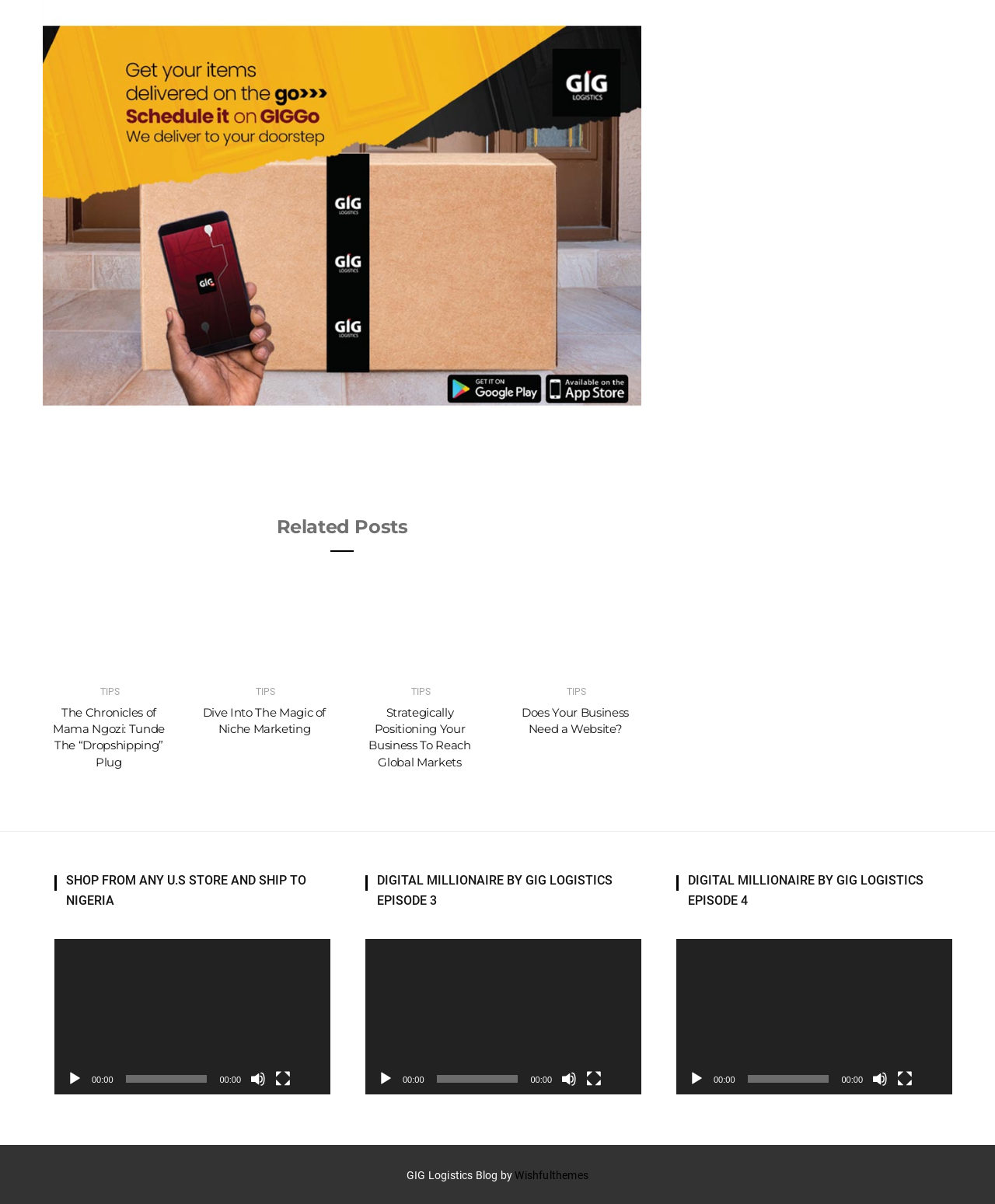Please answer the following question using a single word or phrase: What is the purpose of the 'TIPS' links?

Related posts